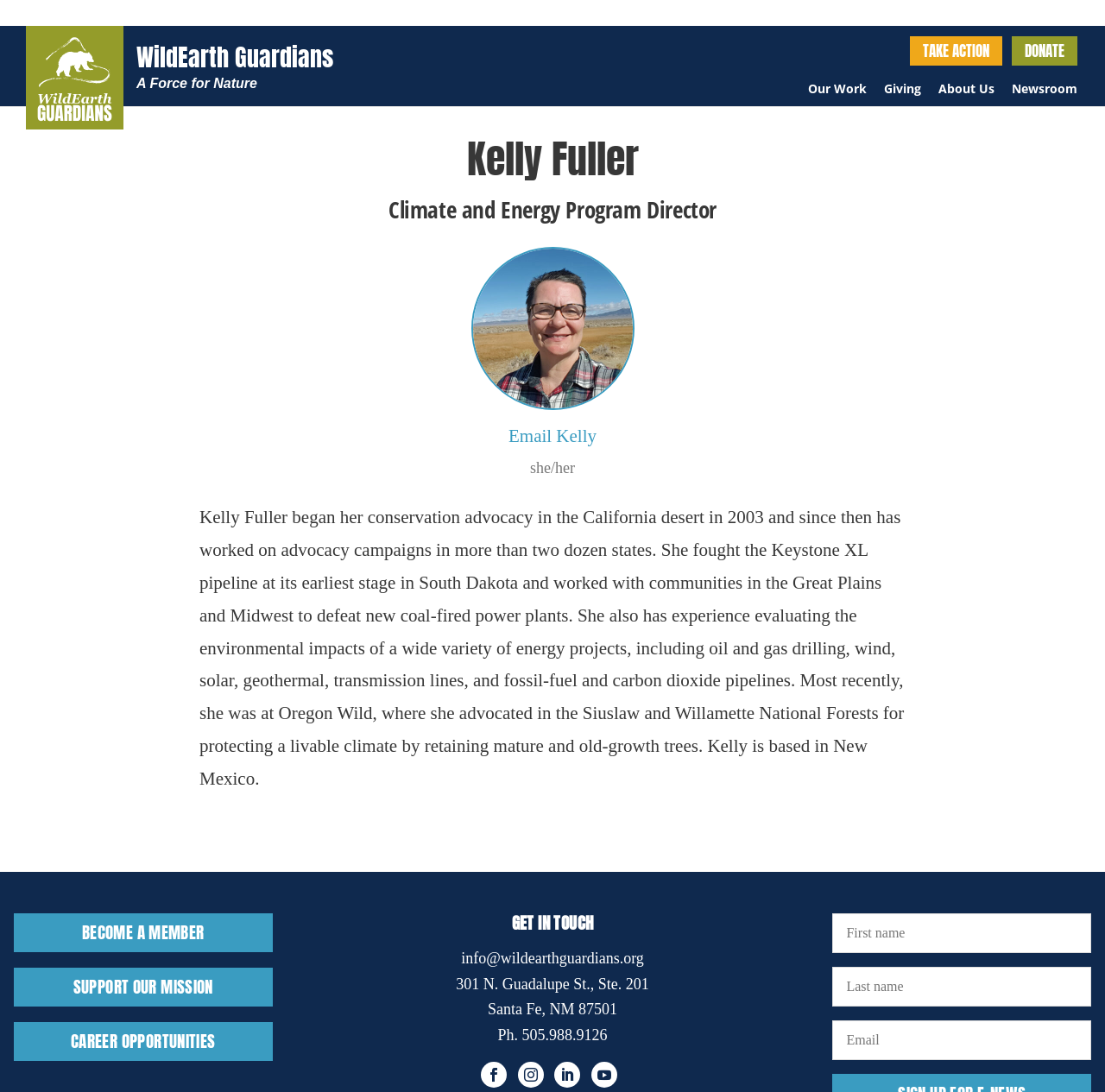Determine the coordinates of the bounding box for the clickable area needed to execute this instruction: "Search this website".

None